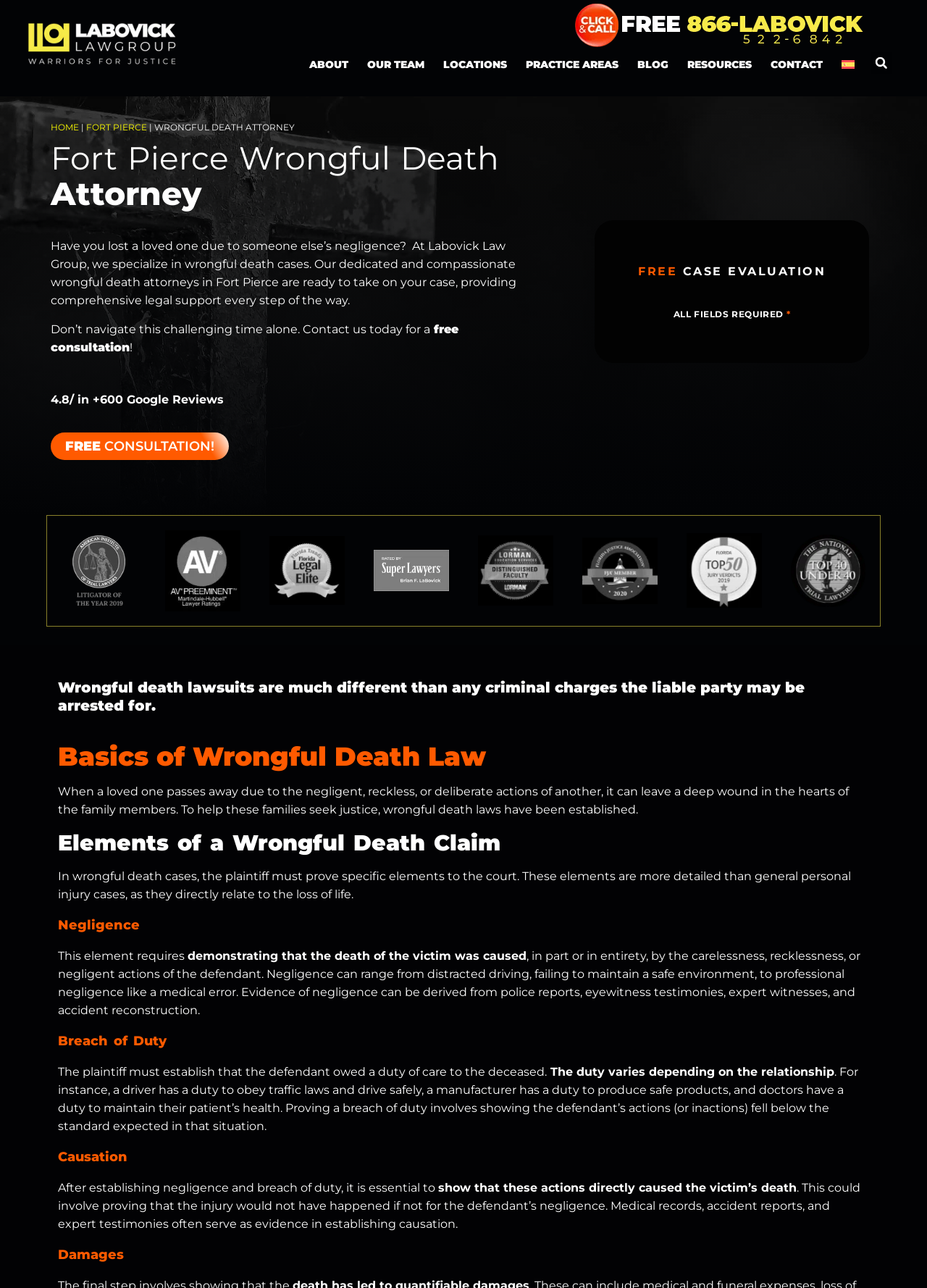What is the main title displayed on this webpage?

Fort Pierce Wrongful Death Attorney